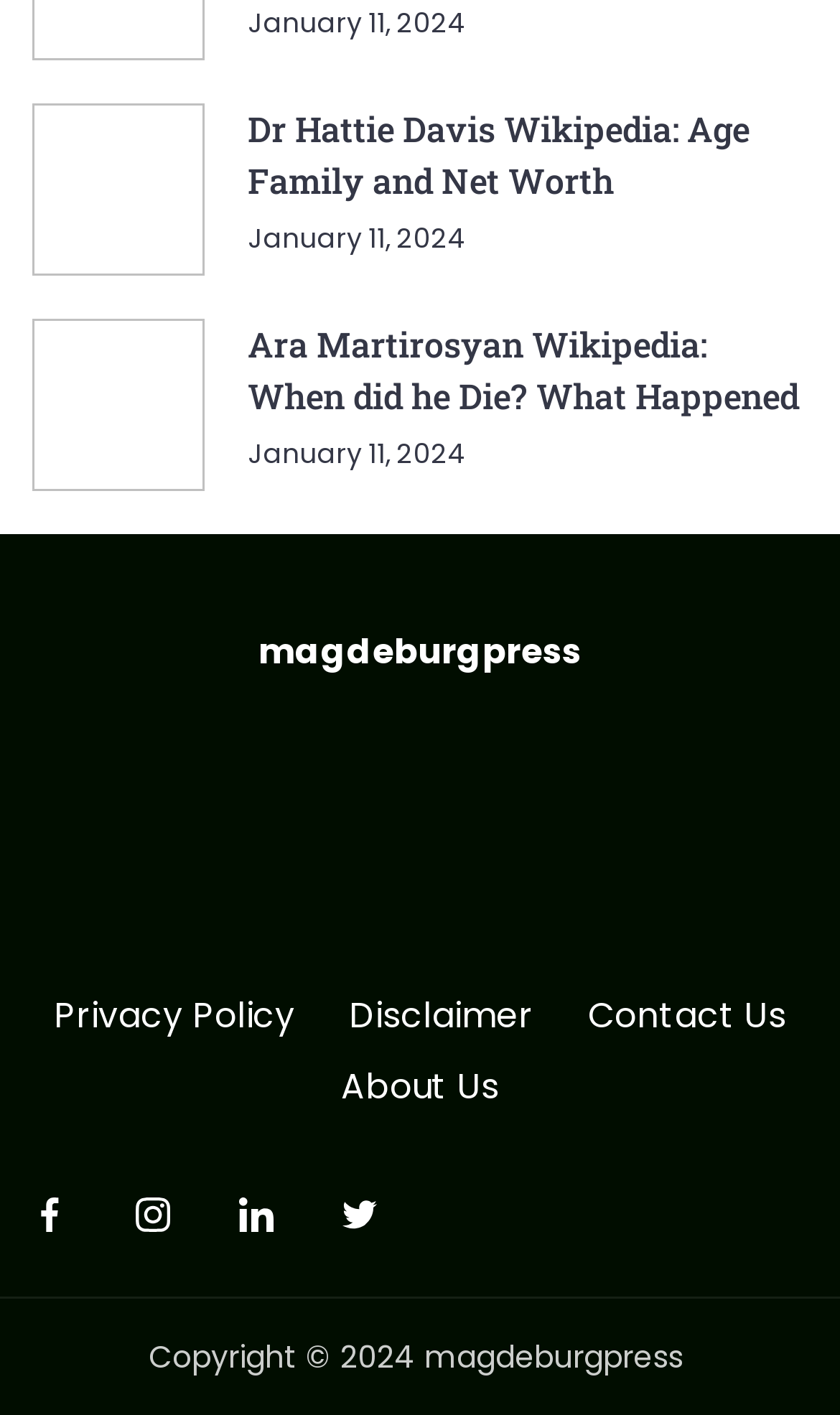What is the purpose of the links at the bottom of the webpage?
Refer to the image and provide a one-word or short phrase answer.

To access policy and contact pages